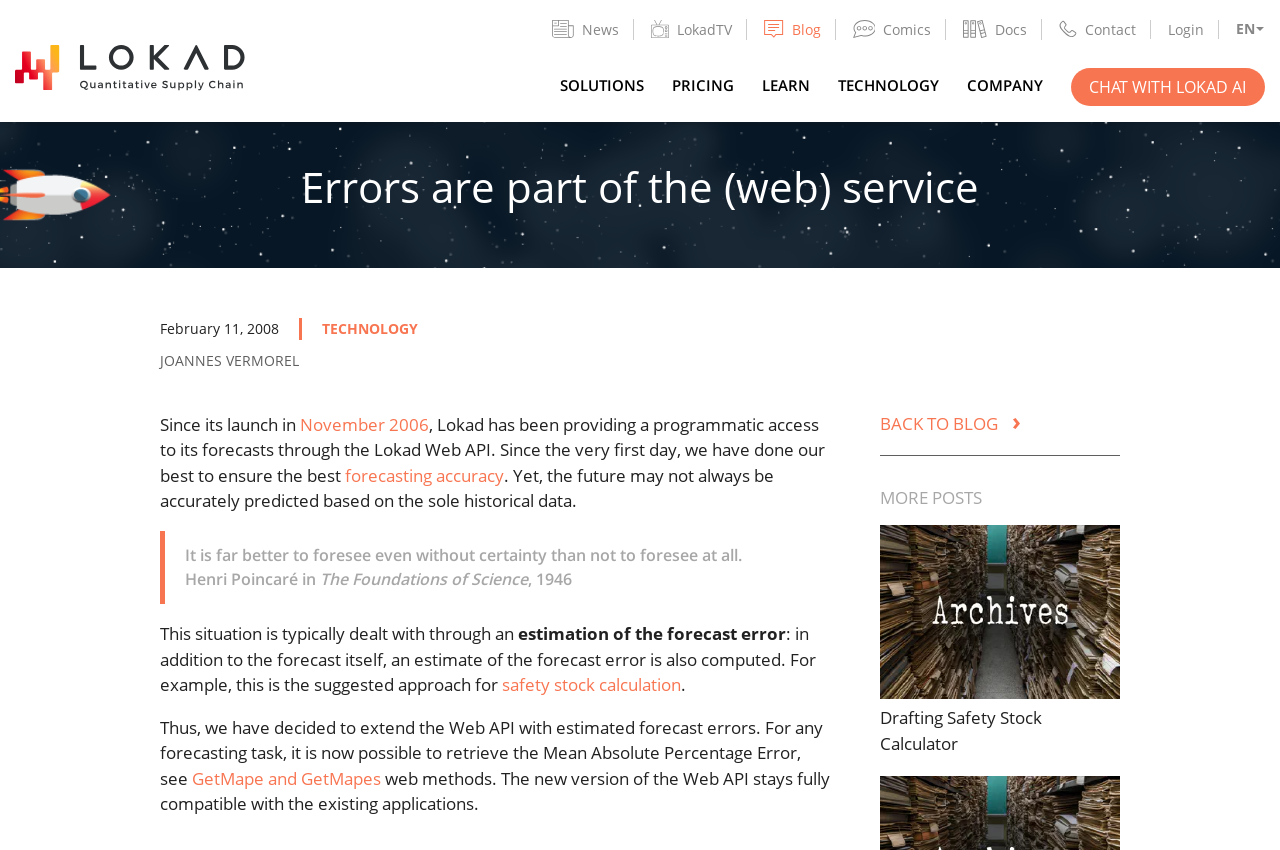Please identify the coordinates of the bounding box that should be clicked to fulfill this instruction: "Click on the '← Previous Post' link".

None